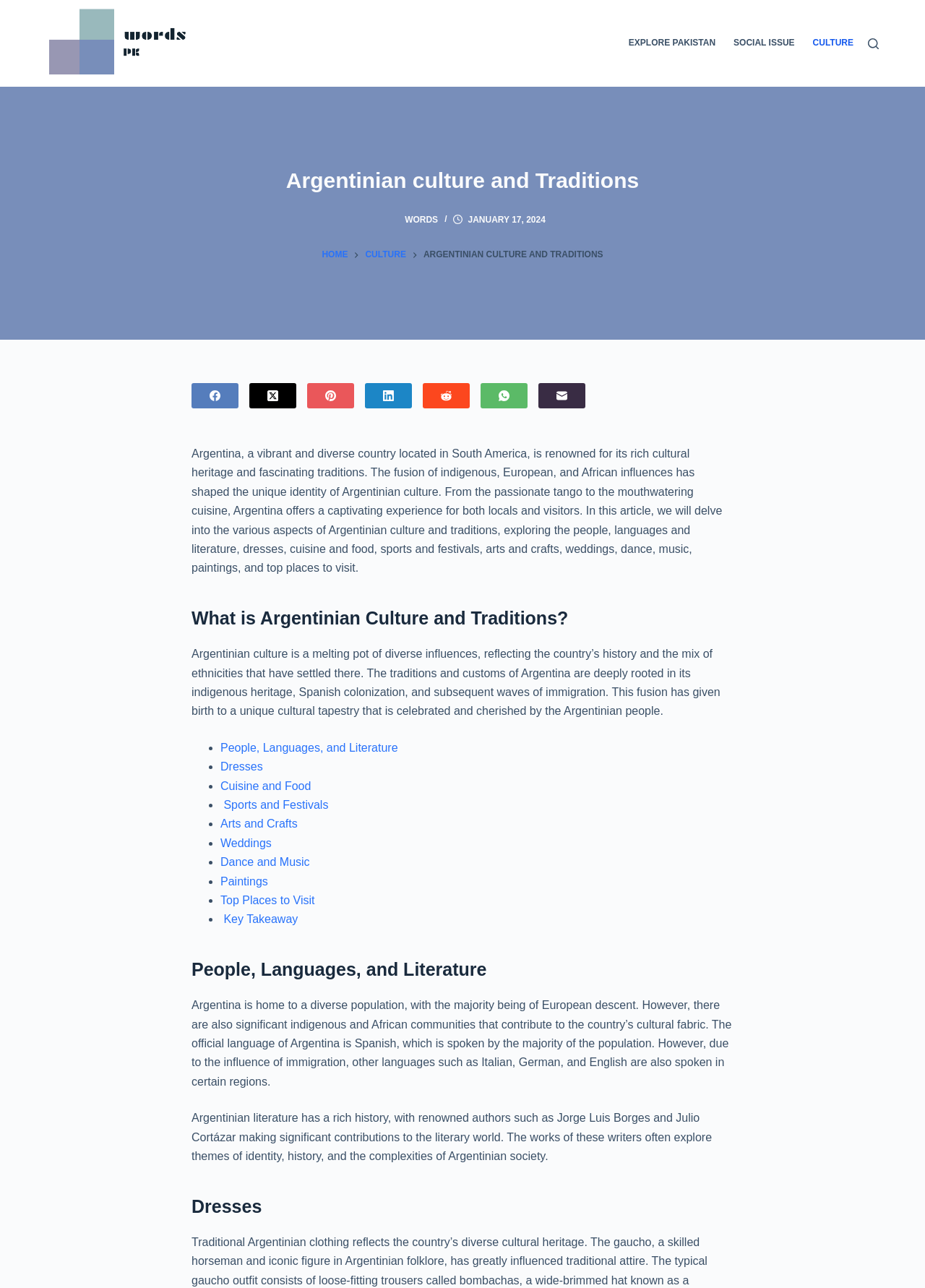Create an in-depth description of the webpage, covering main sections.

The webpage is about Argentinian culture and traditions. At the top, there is a navigation menu with links to "EXPLORE PAKISTAN", "SOCIAL ISSUE", and "CULTURE". Next to the navigation menu, there is a search button. Below the navigation menu, there is a header section with a heading "Argentinian culture and Traditions" and several links to "Words", "HOME", "CULTURE", and social media platforms.

The main content of the webpage is divided into sections. The first section has a heading "What is Argentinian Culture and Traditions?" and a paragraph of text that describes the cultural heritage of Argentina. Below this section, there is a list of links to various aspects of Argentinian culture, including "People, Languages, and Literature", "Dresses", "Cuisine and Food", "Sports and Festivals", "Arts and Crafts", "Weddings", "Dance and Music", "Paintings", and "Top Places to Visit".

Each of these links is accompanied by a bullet point marker. The links are arranged in a vertical list, with the bullet points aligned to the left. The text of the links is descriptive, indicating the topic that each link will lead to.

Below the list of links, there are several sections, each with a heading and a block of text. The first section is about "People, Languages, and Literature", and it describes the demographics of Argentina and the importance of literature in the country. The text is informative and provides details about the cultural significance of literature in Argentina.

The webpage has a clean and organized layout, with clear headings and concise text. The use of bullet points and links makes it easy to navigate and explore the different aspects of Argentinian culture.